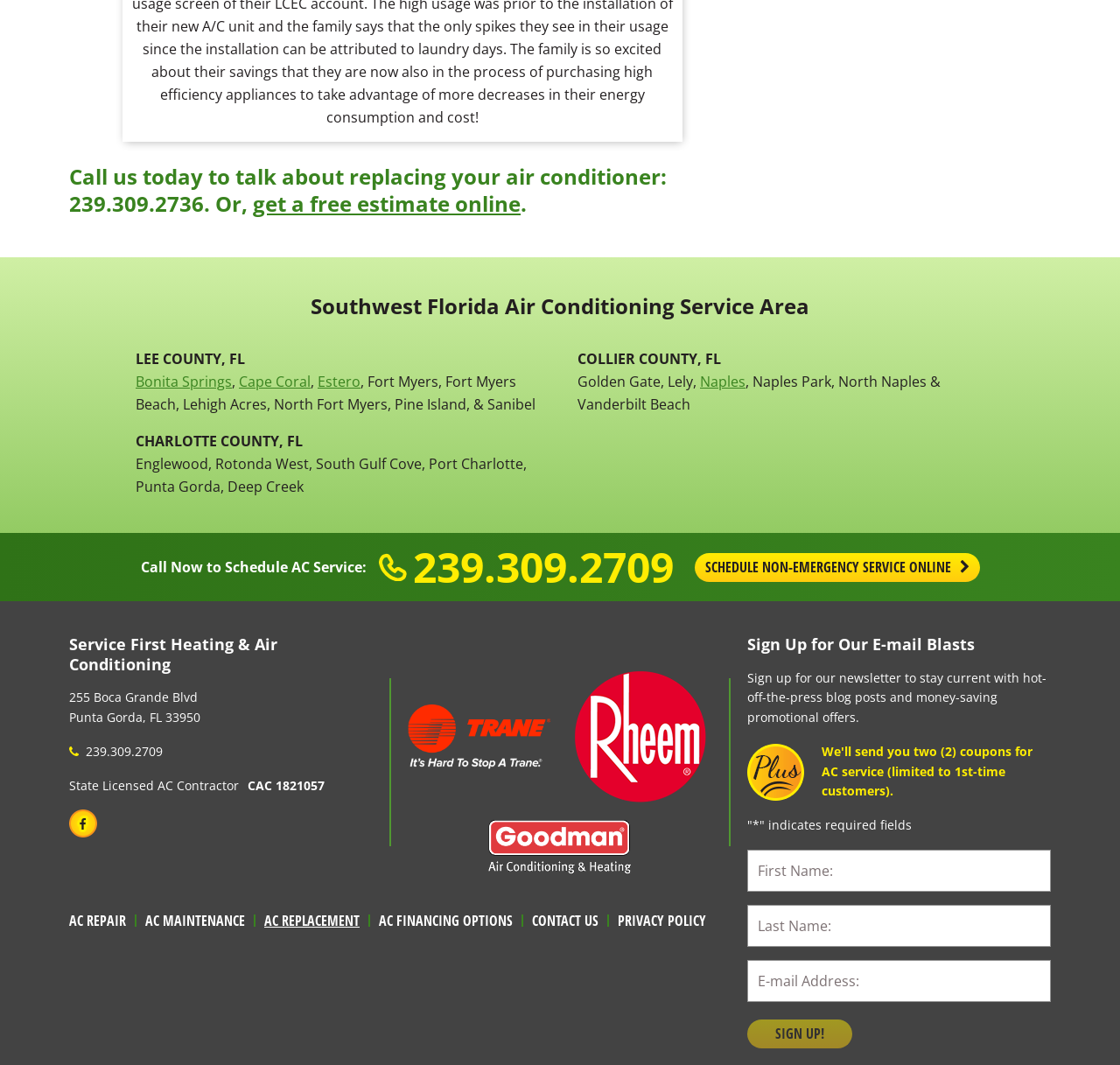What is the address of Service First Heating & Air Conditioning?
Using the image as a reference, answer with just one word or a short phrase.

255 Boca Grande Blvd, Punta Gorda, FL 33950